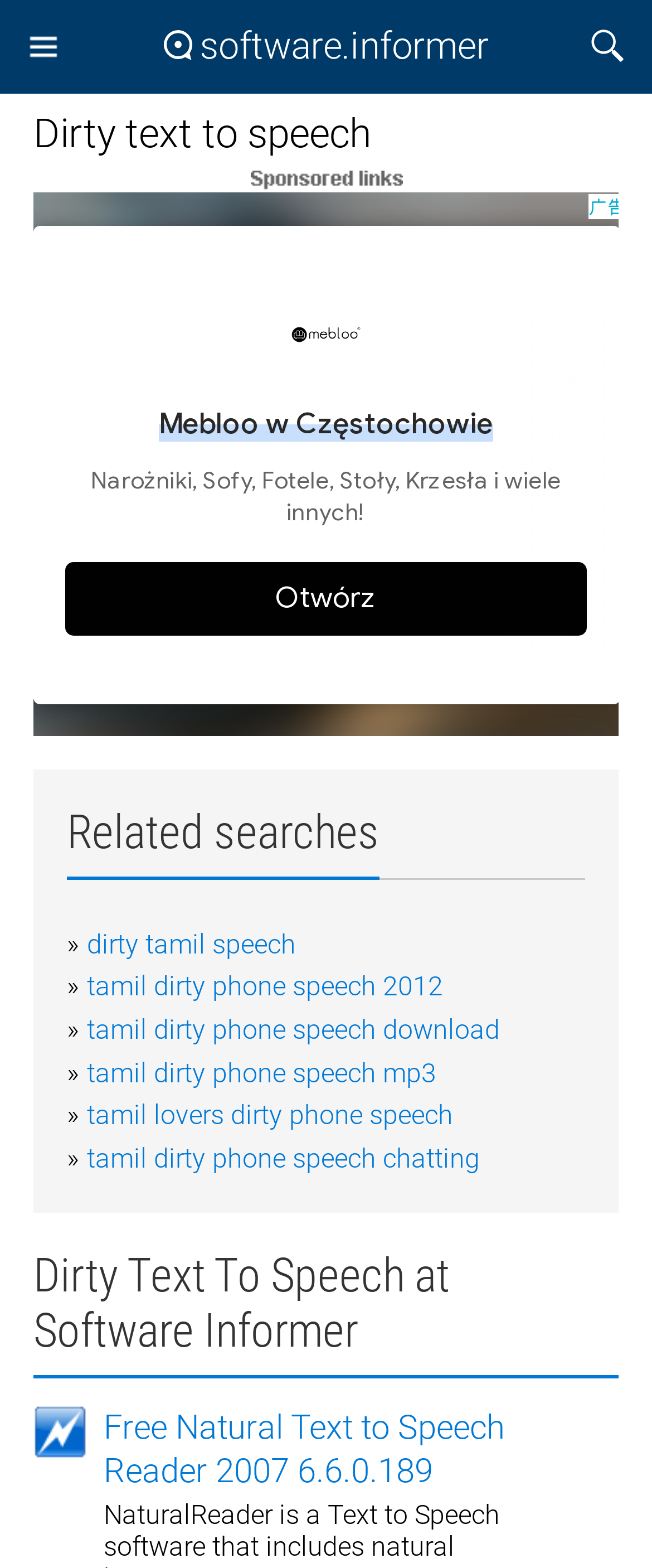What is the language of the text to speech software?
Look at the image and answer the question using a single word or phrase.

Tamil